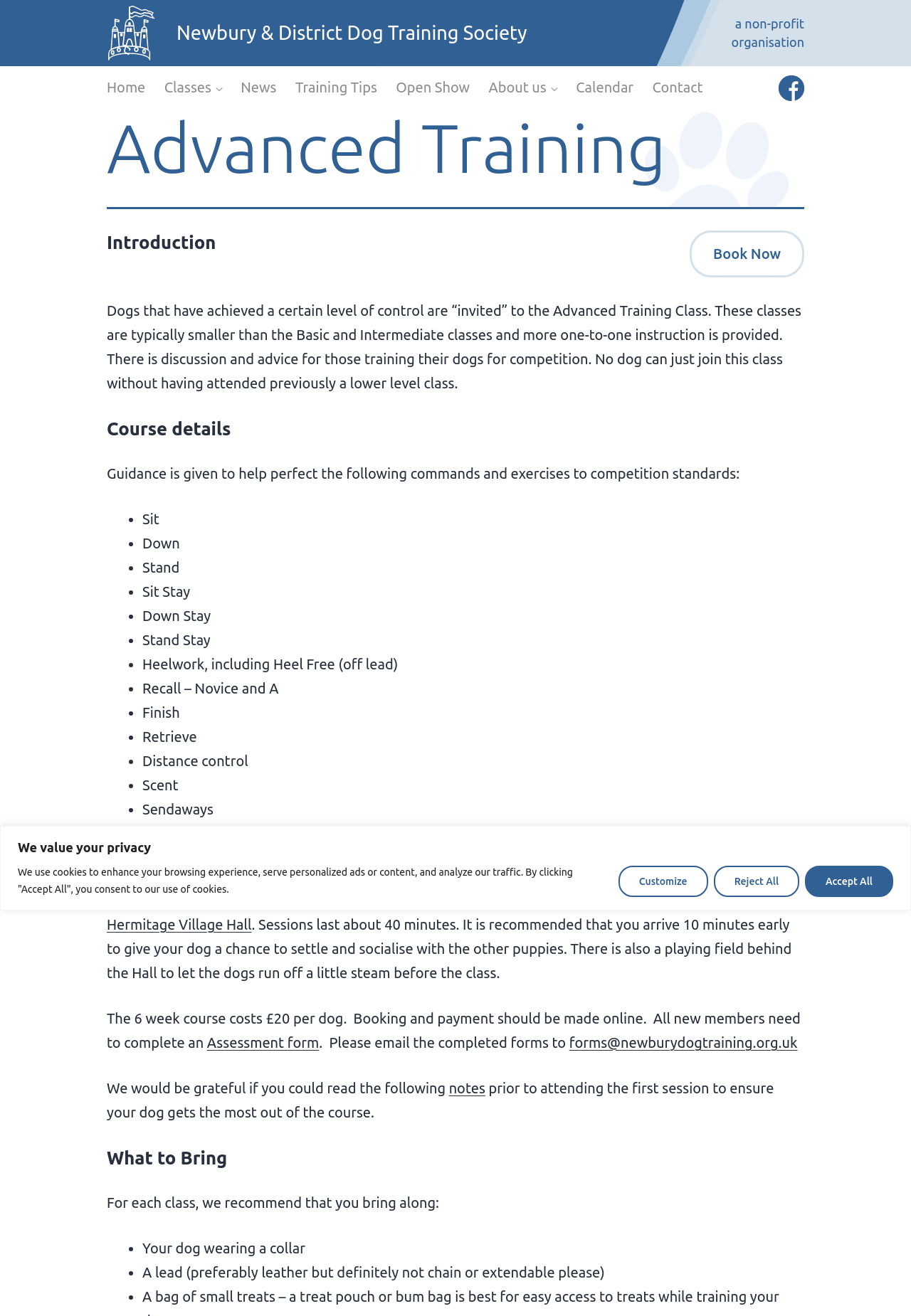Can you show the bounding box coordinates of the region to click on to complete the task described in the instruction: "Fill out the 'Assessment form'"?

[0.227, 0.786, 0.35, 0.798]